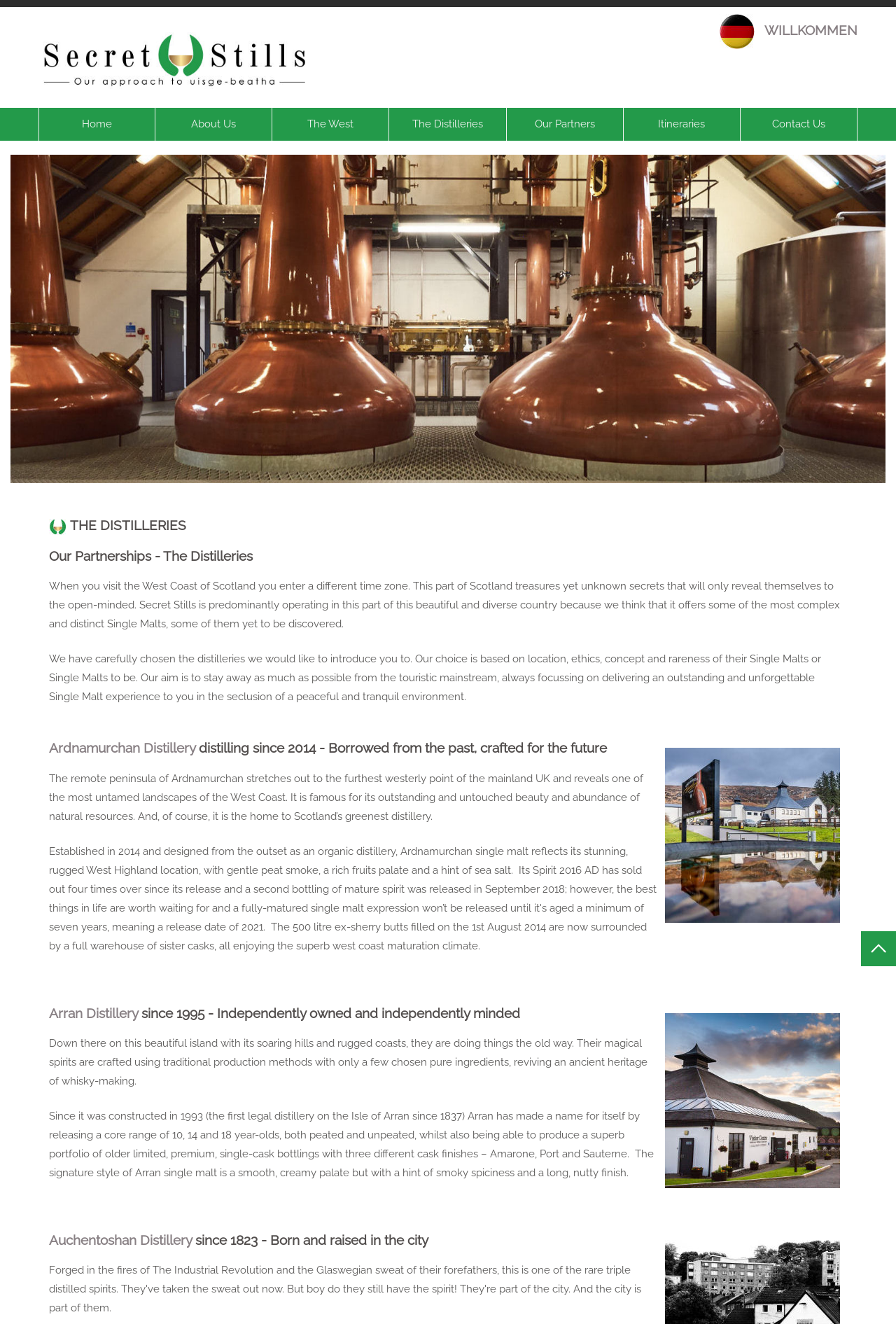Provide a comprehensive description of the webpage.

The webpage is about Secret Stills Private Distillery Tours on the West Coast of Scotland. At the top, there is a logo of Secret Stills, which is an image with a link to the website's homepage. Next to the logo, there is a heading that reads "WILLKOMMEN" in German, which means "Welcome" in English.

Below the logo and heading, there is a navigation menu with links to different sections of the website, including "Home", "About Us", "The West", "The Distilleries", "Our Partners", "Itineraries", and "Contact Us".

The main content of the webpage is divided into sections, each featuring a different distillery on the West Coast of Scotland. The first section has a heading that reads "Our Partnerships - The Distilleries" and introduces the concept of Secret Stills, which offers private distillery tours in a peaceful and tranquil environment.

The following sections feature three distilleries: Ardnamurchan Distillery, Arran Distillery, and Auchentoshan Distillery. Each section has a heading with the name of the distillery, an image of the distillery, and a link to the distillery's page. There is also a brief description of each distillery, highlighting its unique features and characteristics.

Throughout the webpage, there are several images of the distilleries and the Scottish landscape, which add to the overall aesthetic and atmosphere of the page. At the bottom of the page, there is a "Back to Top" link that allows users to quickly navigate back to the top of the page.